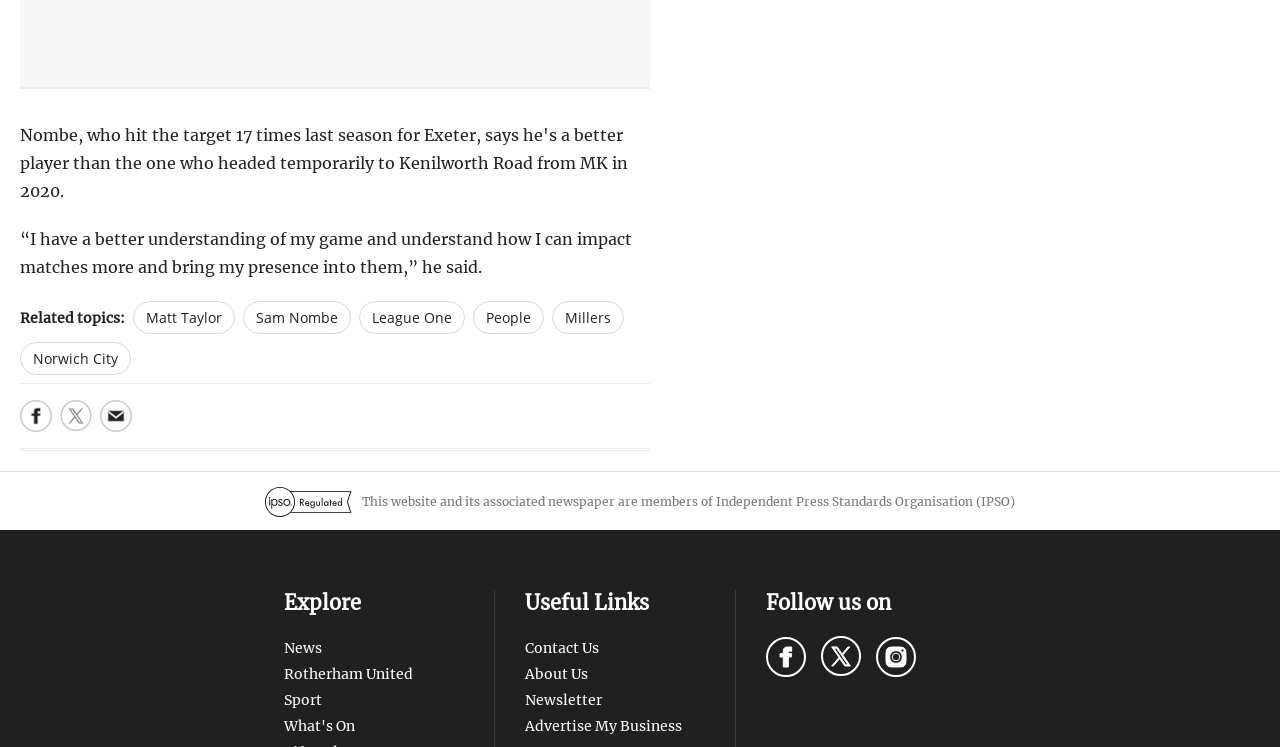Given the description "parent_node: SL Alabama LLC/LinkedIn", determine the bounding box of the corresponding UI element.

None